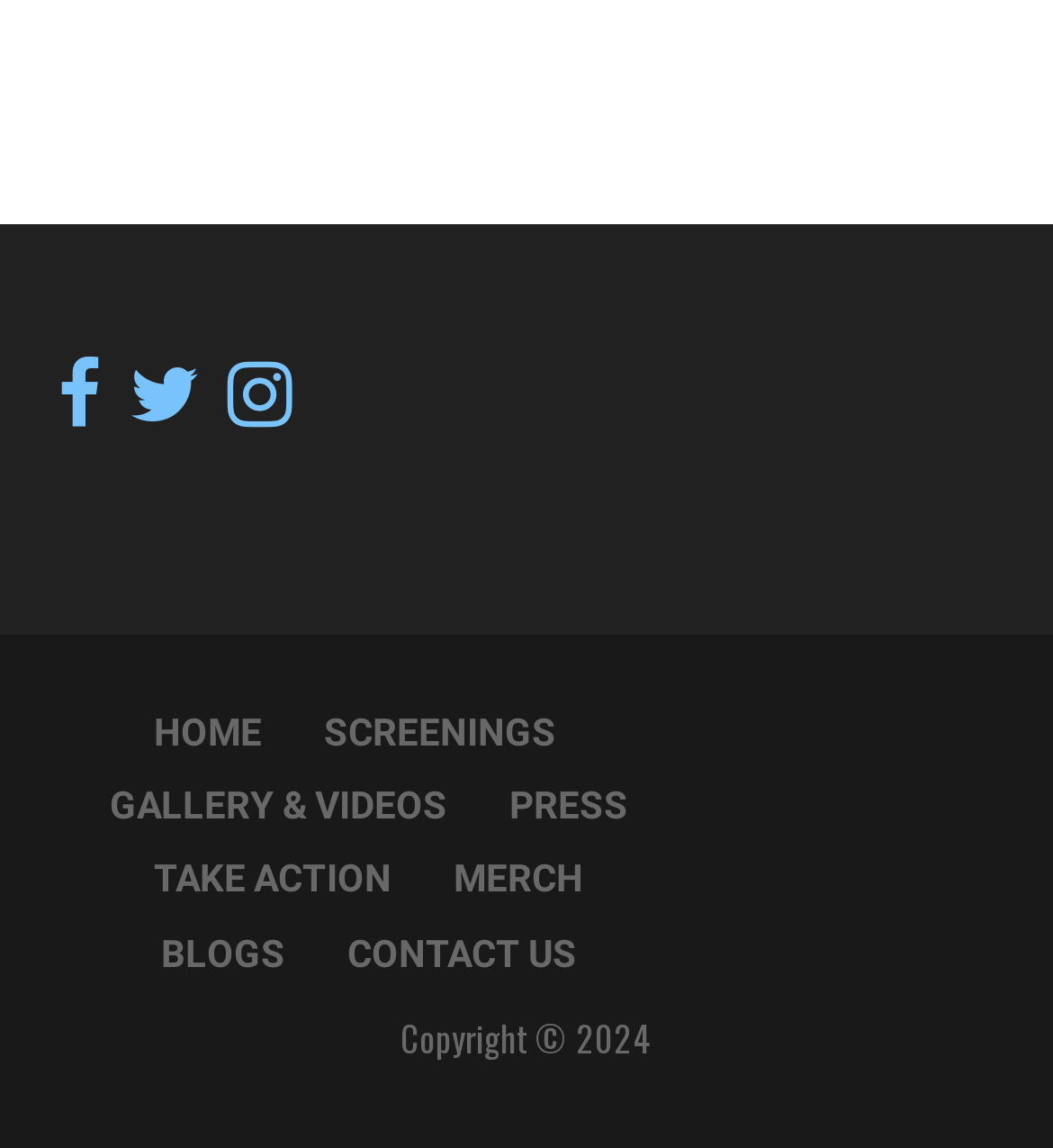Can you find the bounding box coordinates of the area I should click to execute the following instruction: "go to home page"?

[0.147, 0.619, 0.249, 0.671]